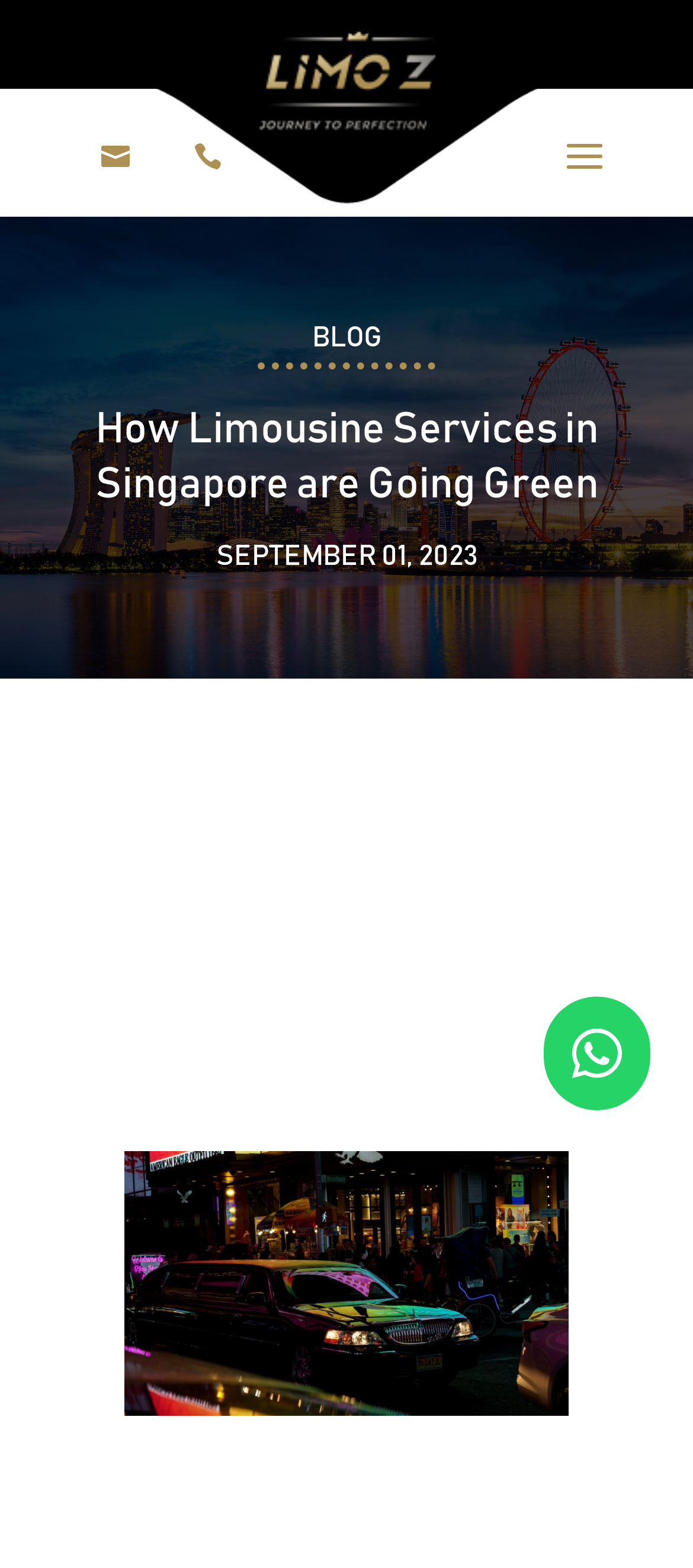How many social media links are present?
Please look at the screenshot and answer in one word or a short phrase.

3